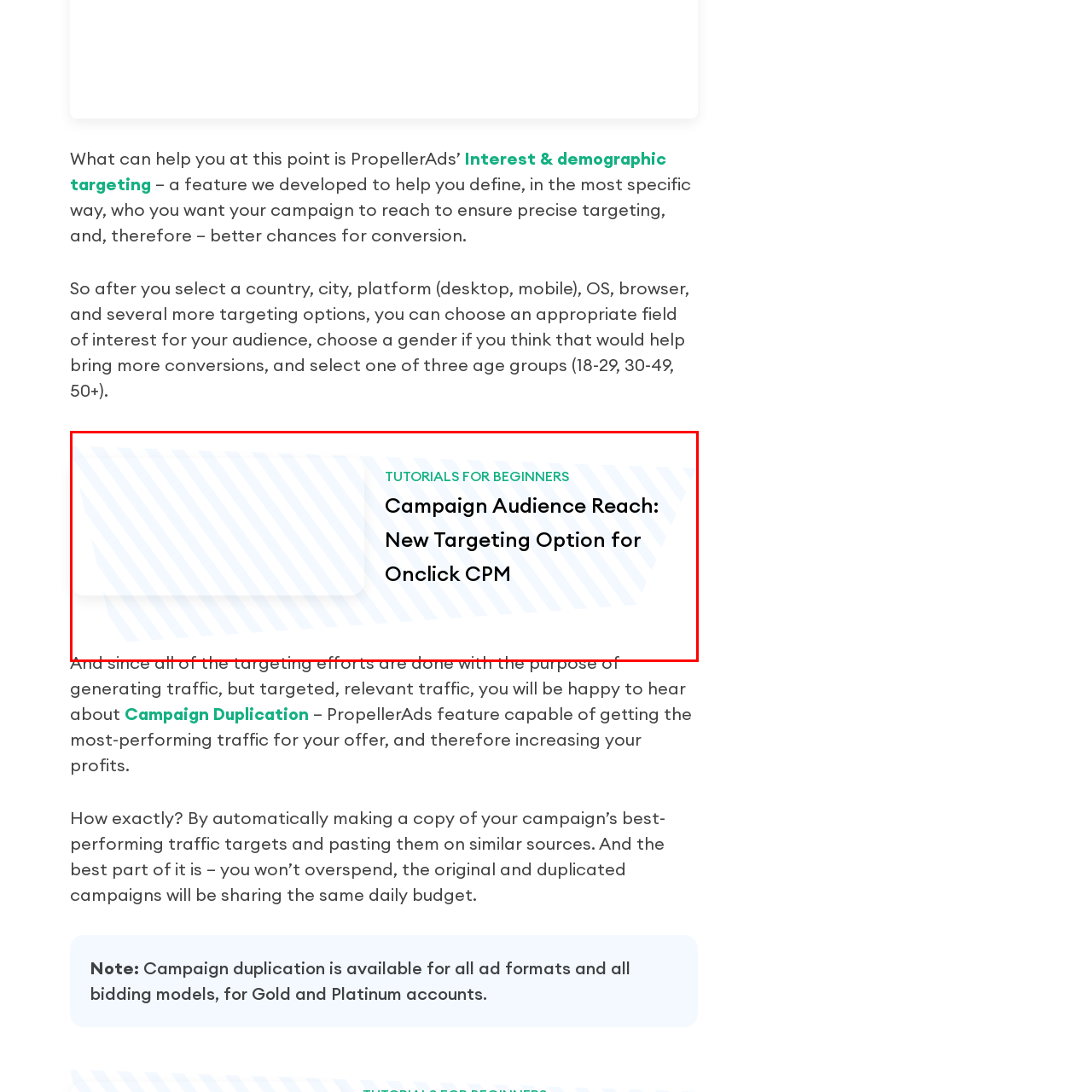Analyze the content inside the red box, What is the purpose of the bold typography? Provide a short answer using a single word or phrase.

Guides the reader's focus